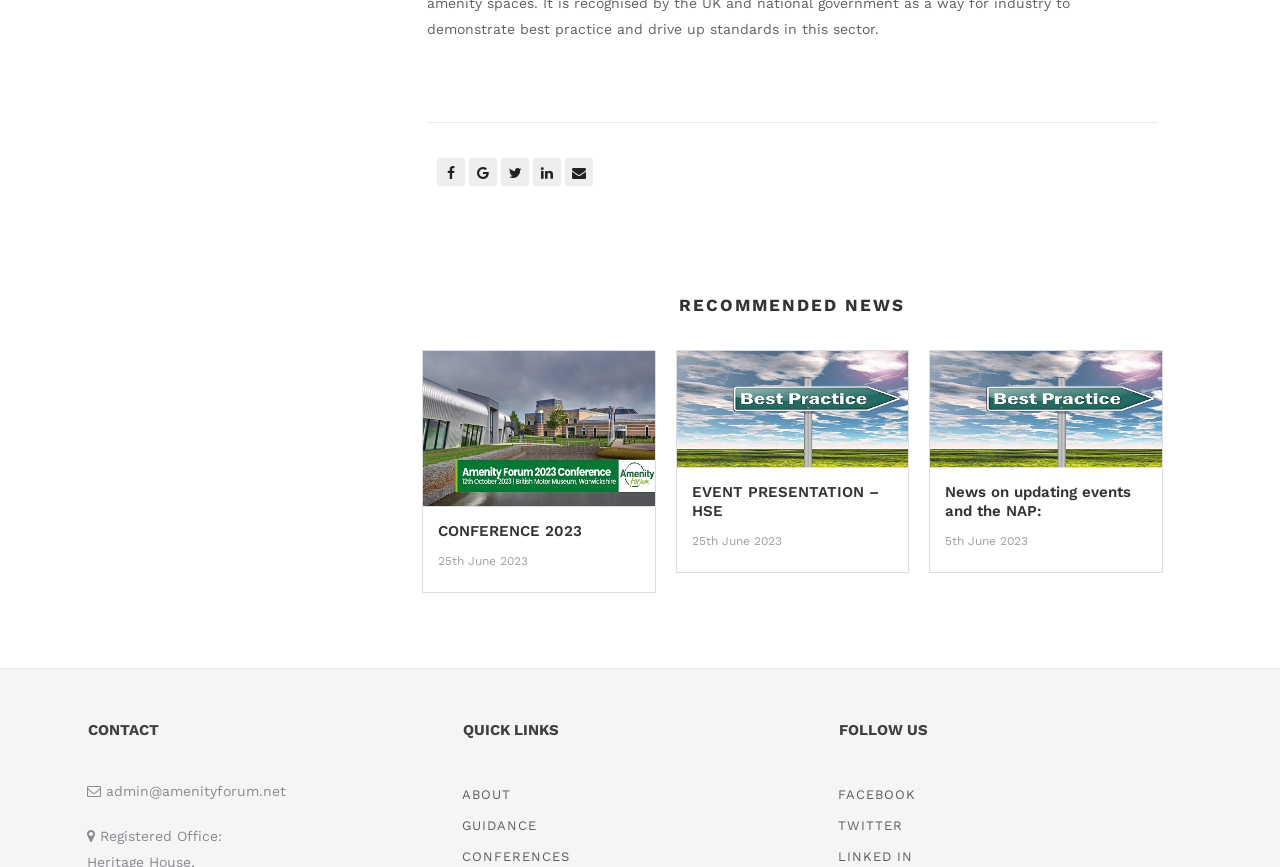Determine the bounding box coordinates of the area to click in order to meet this instruction: "View EVENT PRESENTATION - HSE".

[0.529, 0.47, 0.709, 0.489]